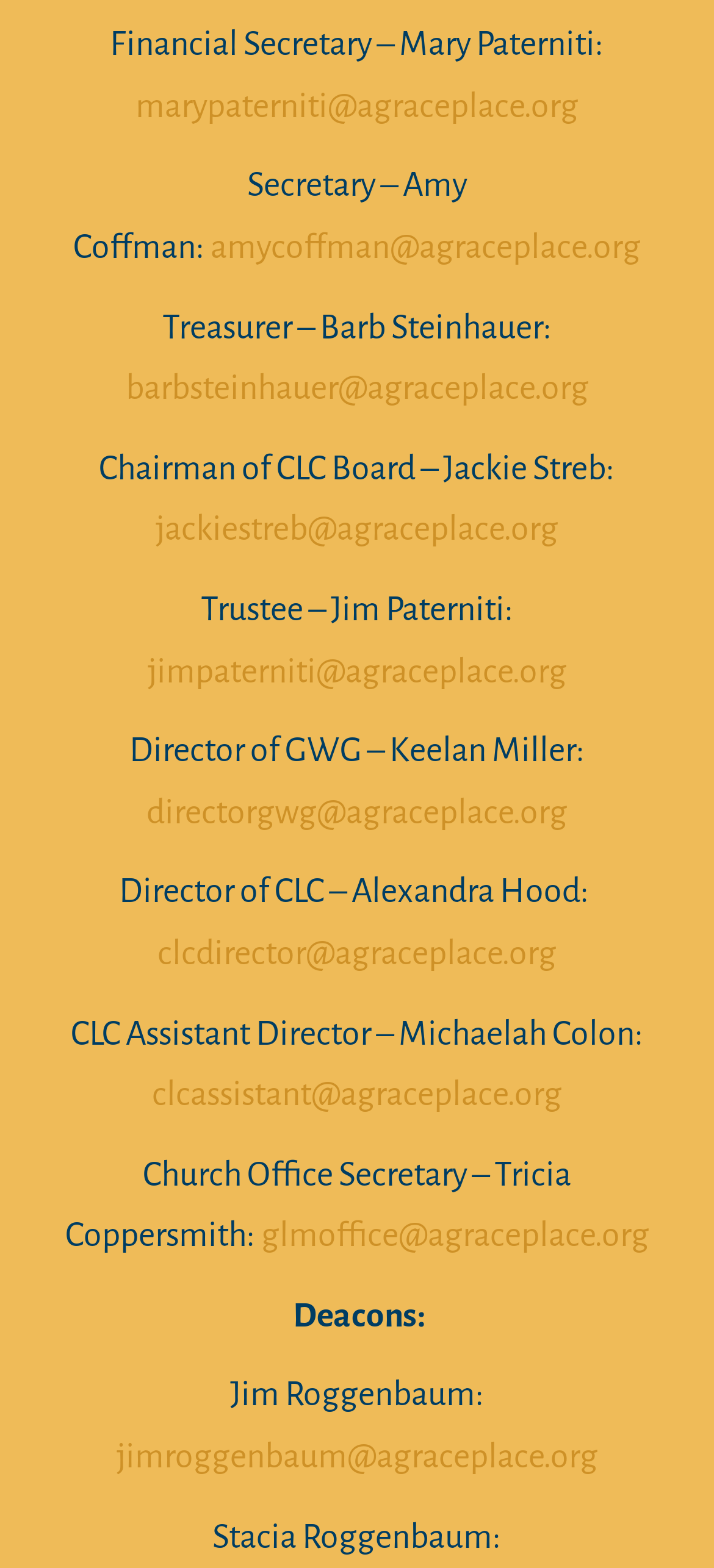Determine the bounding box coordinates of the region I should click to achieve the following instruction: "Email Financial Secretary". Ensure the bounding box coordinates are four float numbers between 0 and 1, i.e., [left, top, right, bottom].

[0.19, 0.056, 0.81, 0.079]